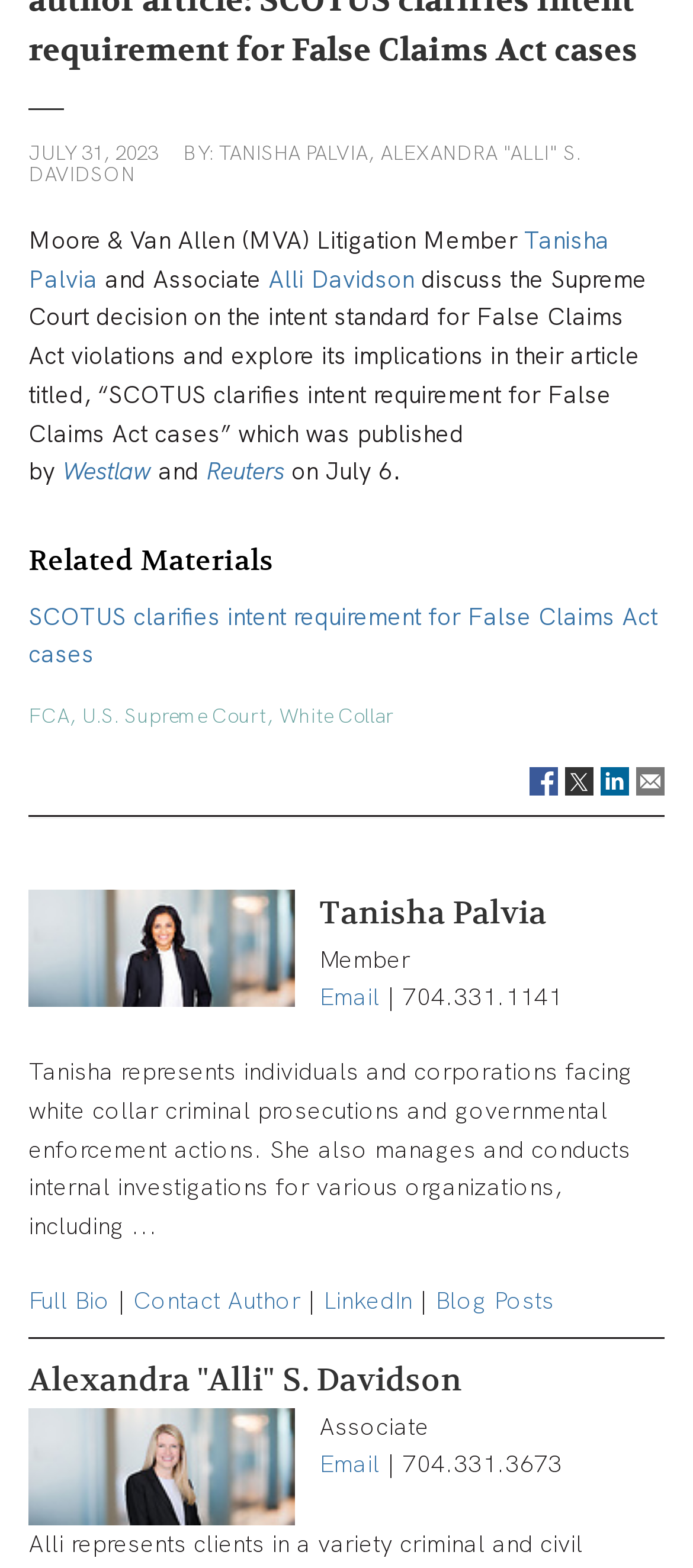Provide a short answer using a single word or phrase for the following question: 
What is the topic of the article published by Westlaw and Reuters?

False Claims Act violations